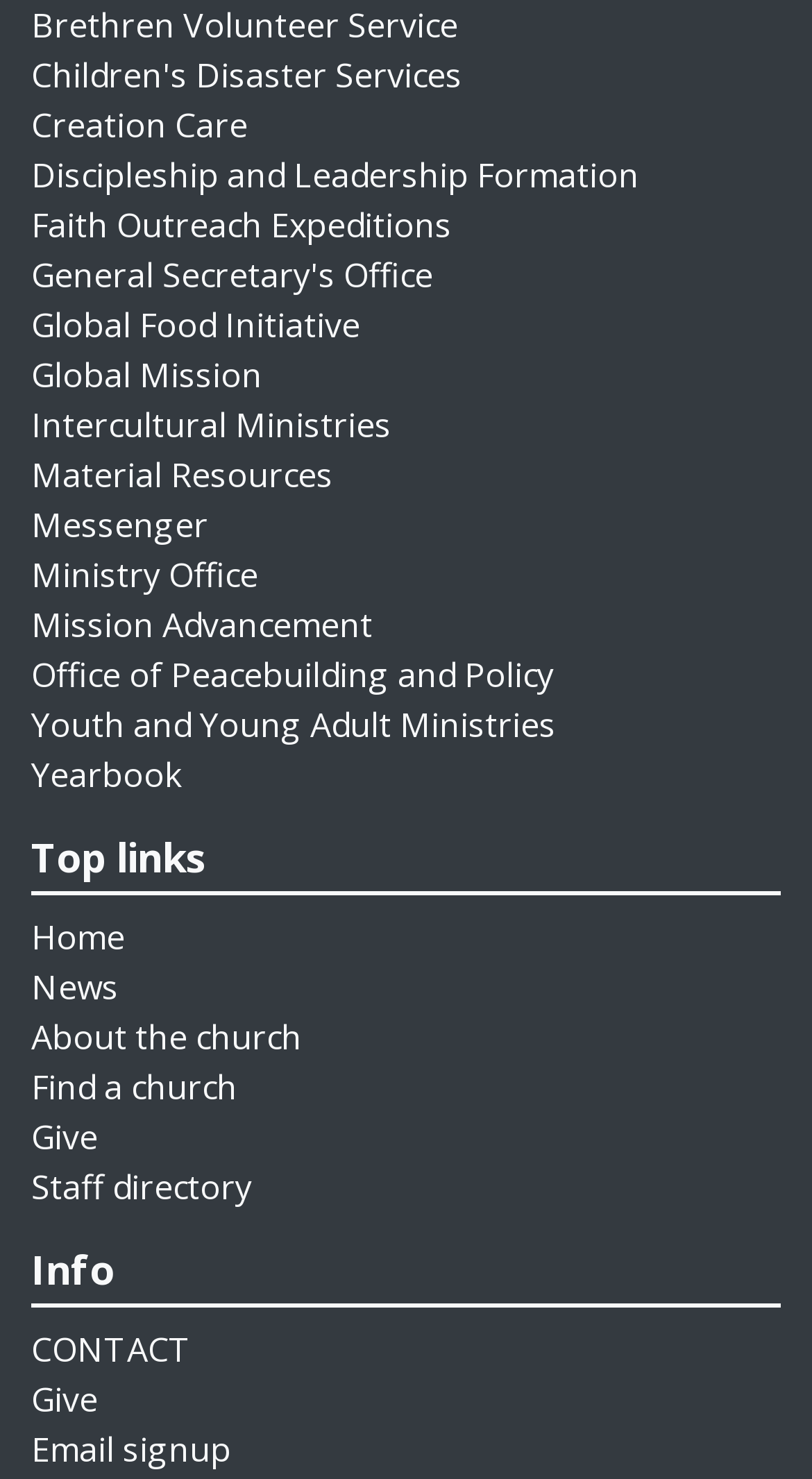Look at the image and answer the question in detail:
How many links are there on the webpage?

I counted all the links on the webpage, including those under 'Top links' and 'Info', and found that there are 23 links in total.